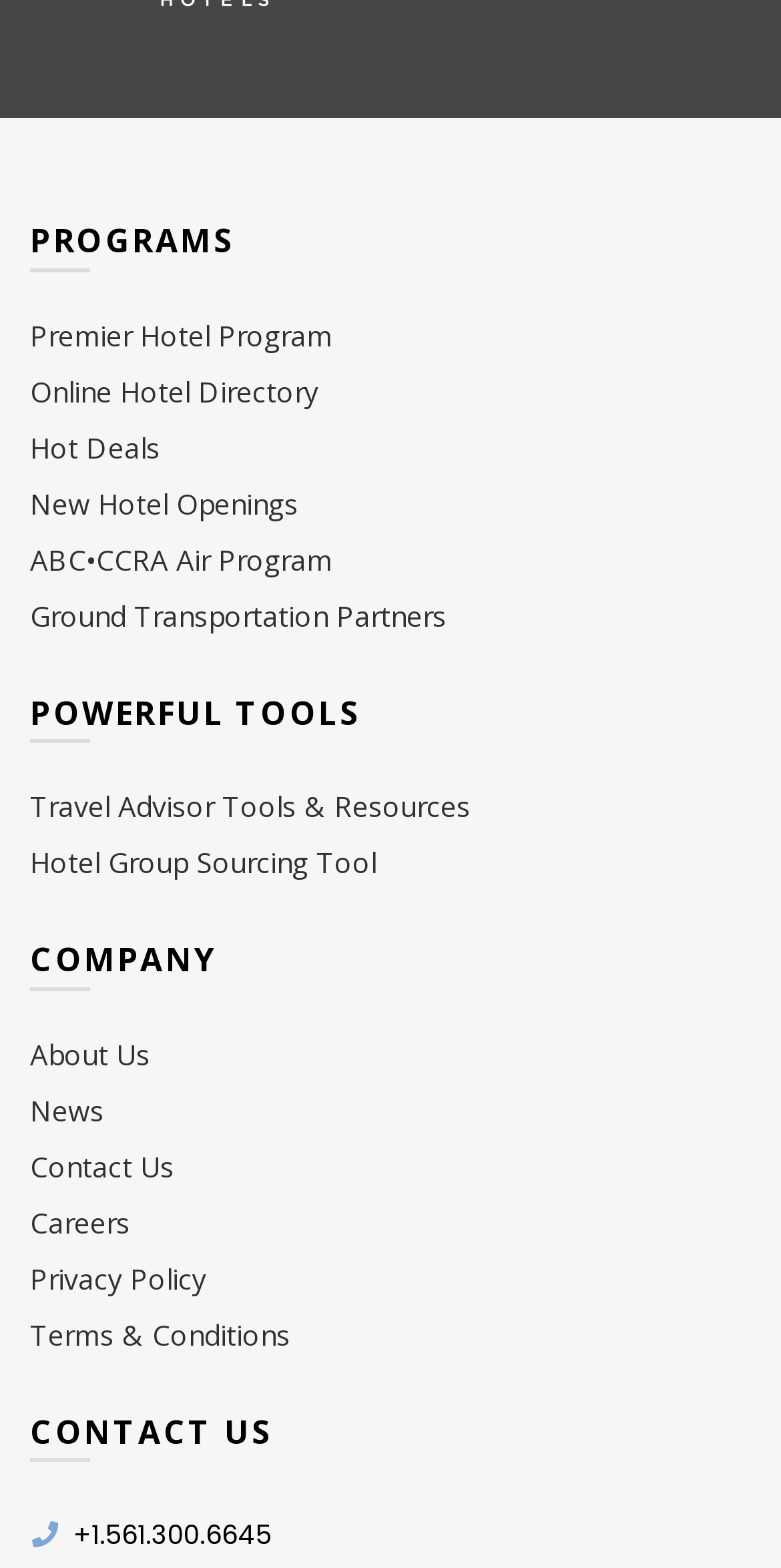Using the details from the image, please elaborate on the following question: How many links are under 'POWERFUL TOOLS'?

I counted the number of links under the 'POWERFUL TOOLS' heading, which are 'Travel Advisor Tools & Resources' and 'Hotel Group Sourcing Tool'.